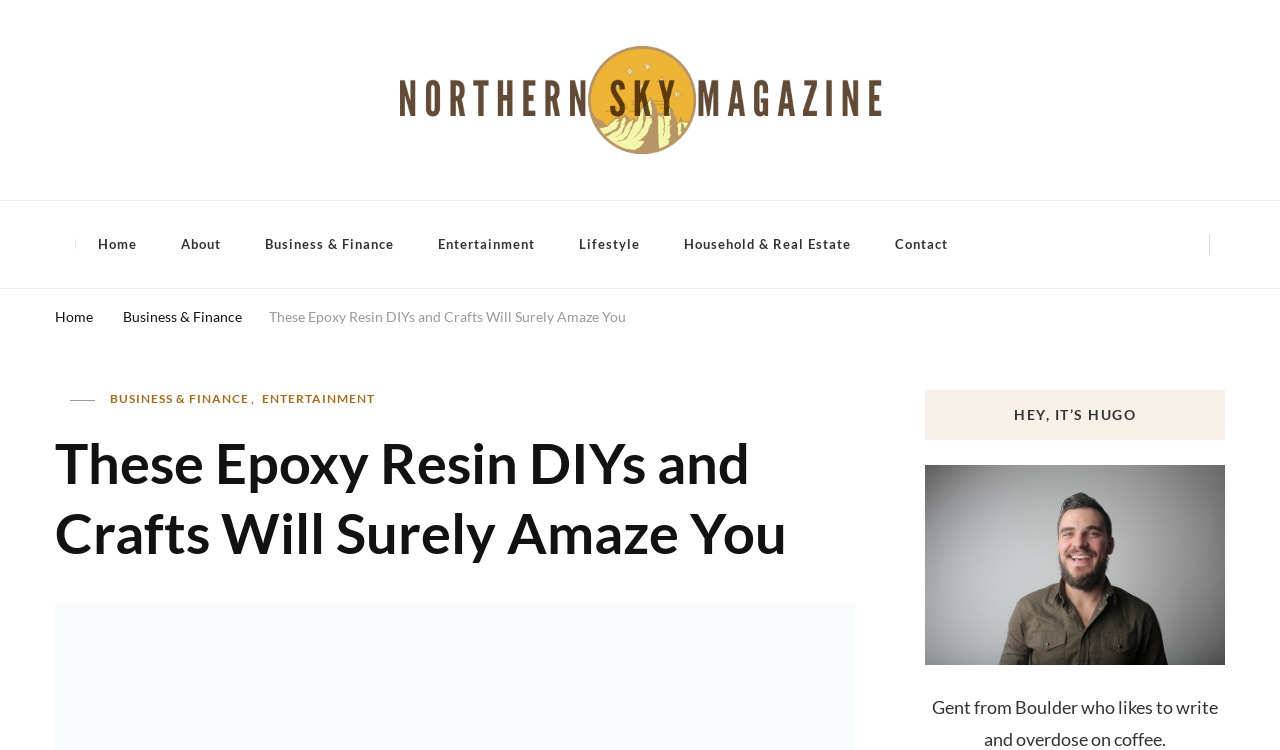Determine the title of the webpage and give its text content.

These Epoxy Resin DIYs and Crafts Will Surely Amaze You